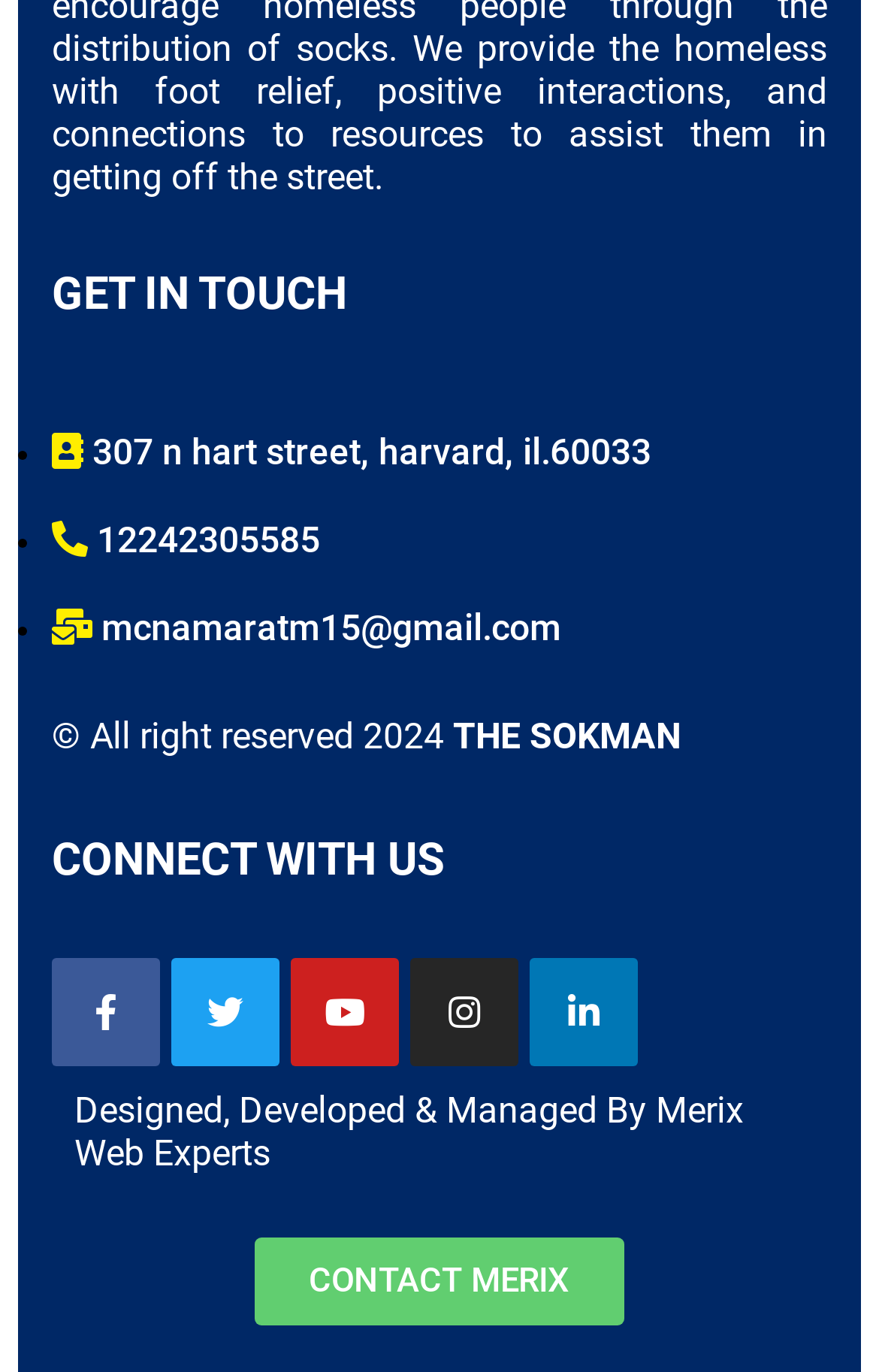What is the email address provided? Observe the screenshot and provide a one-word or short phrase answer.

mcnamaratm15@gmail.com